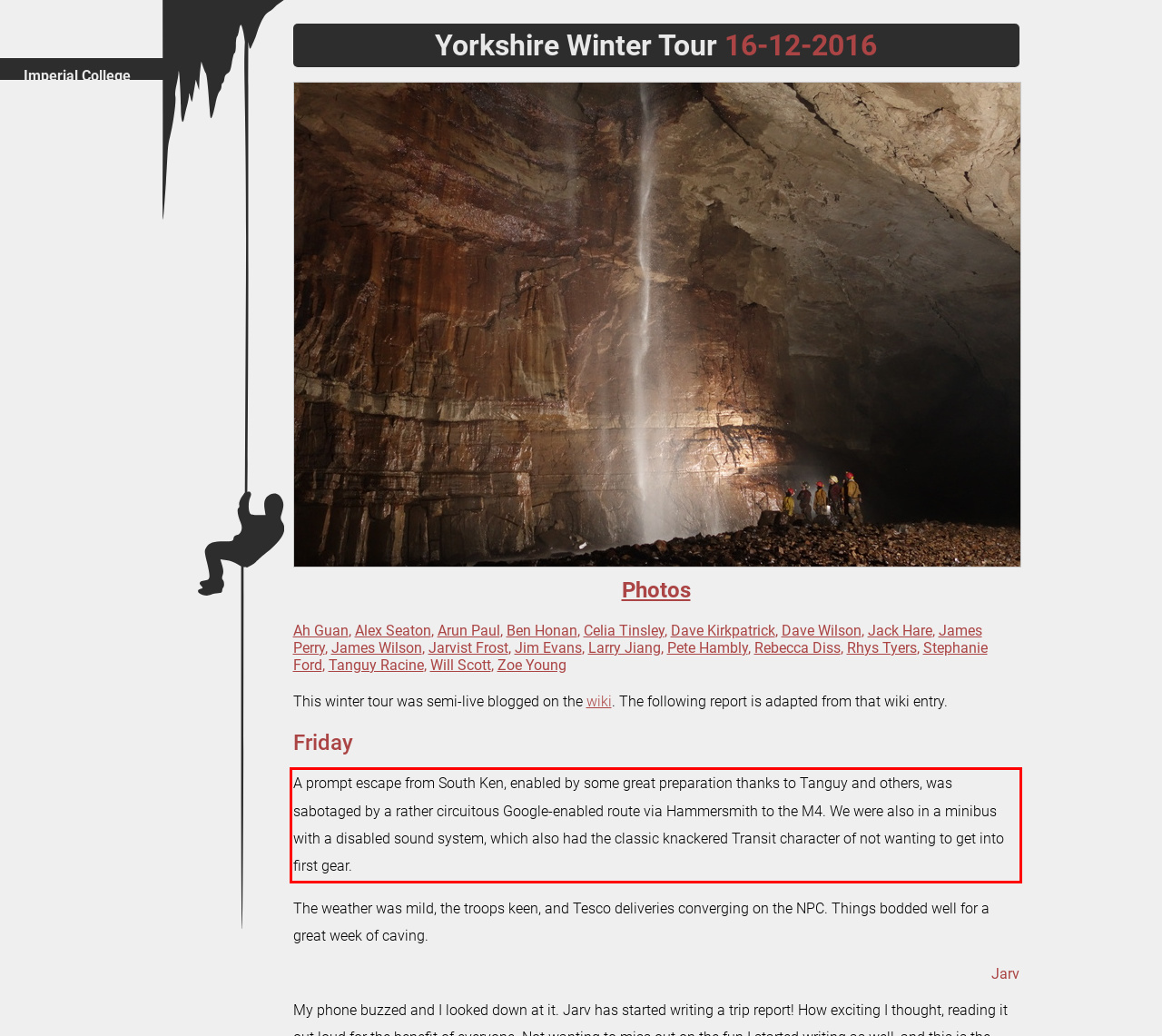Given a screenshot of a webpage, locate the red bounding box and extract the text it encloses.

A prompt escape from South Ken, enabled by some great preparation thanks to Tanguy and others, was sabotaged by a rather circuitous Google-enabled route via Hammersmith to the M4. We were also in a minibus with a disabled sound system, which also had the classic knackered Transit character of not wanting to get into first gear.